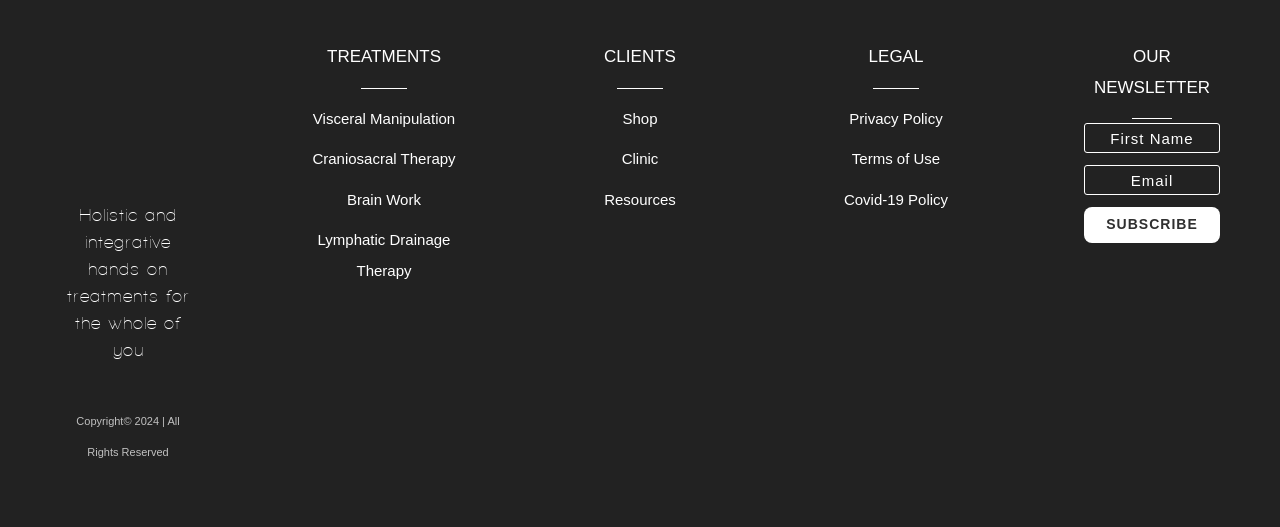Determine the bounding box coordinates for the area that should be clicked to carry out the following instruction: "Read the Privacy Policy".

[0.664, 0.208, 0.736, 0.24]